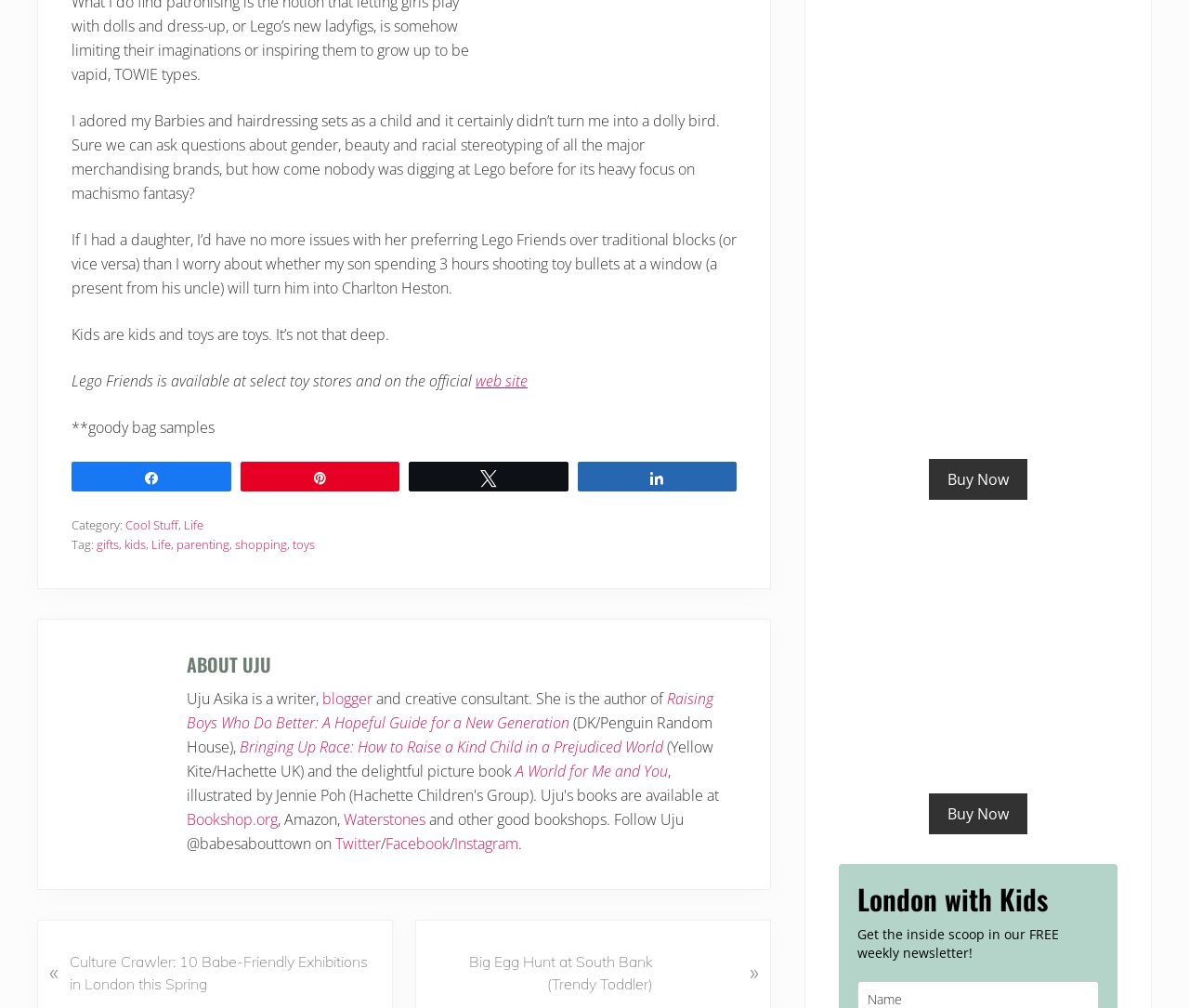Could you please study the image and provide a detailed answer to the question:
How many books has the author written?

The author has written three books, which are mentioned in the 'ABOUT UJU' section: 'Raising Boys Who Do Better: A Hopeful Guide for a New Generation', 'Bringing Up Race: How to Raise a Kind Child in a Prejudiced World', and 'A World for Me and You'.